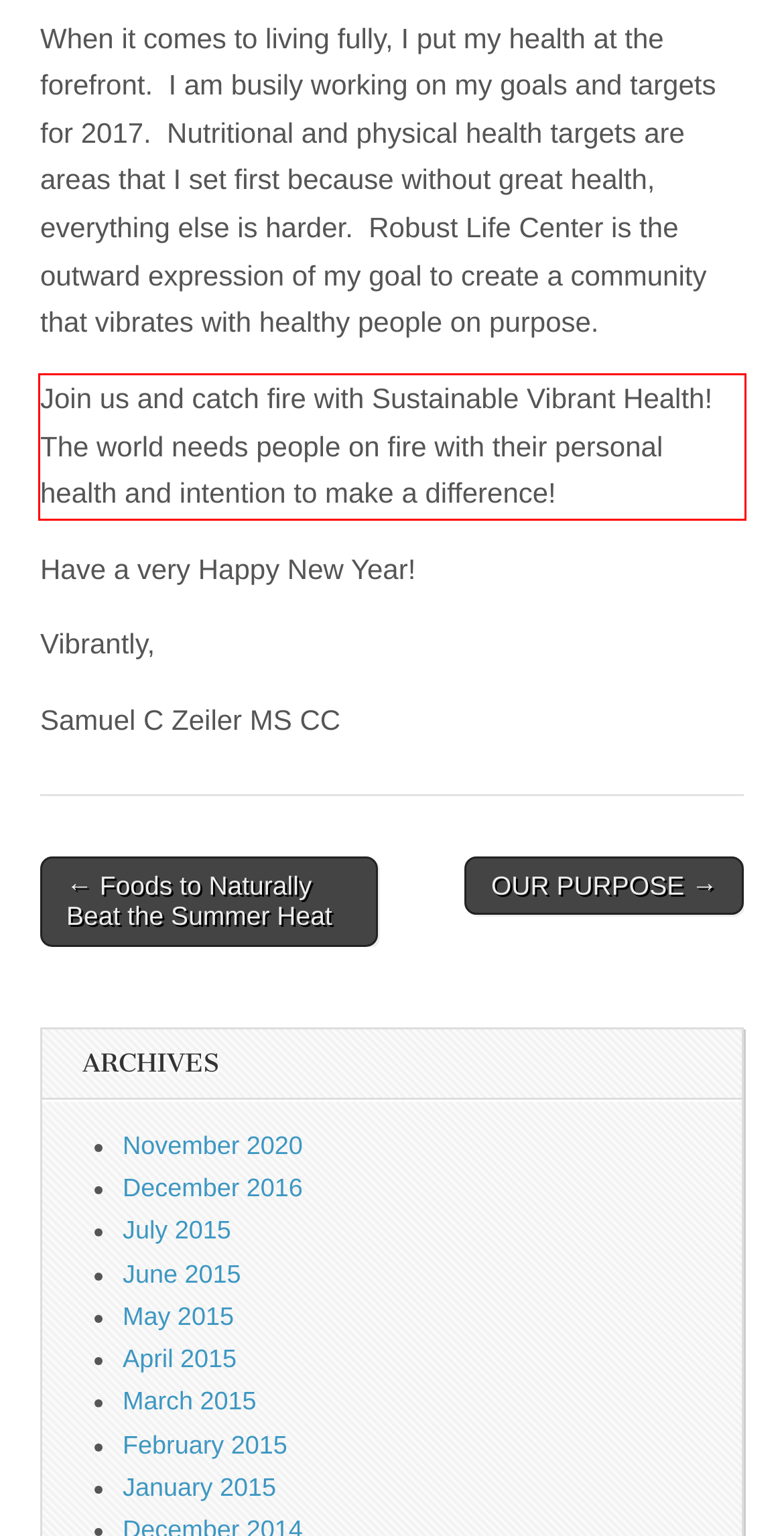Using the provided screenshot, read and generate the text content within the red-bordered area.

Join us and catch fire with Sustainable Vibrant Health! The world needs people on fire with their personal health and intention to make a difference!